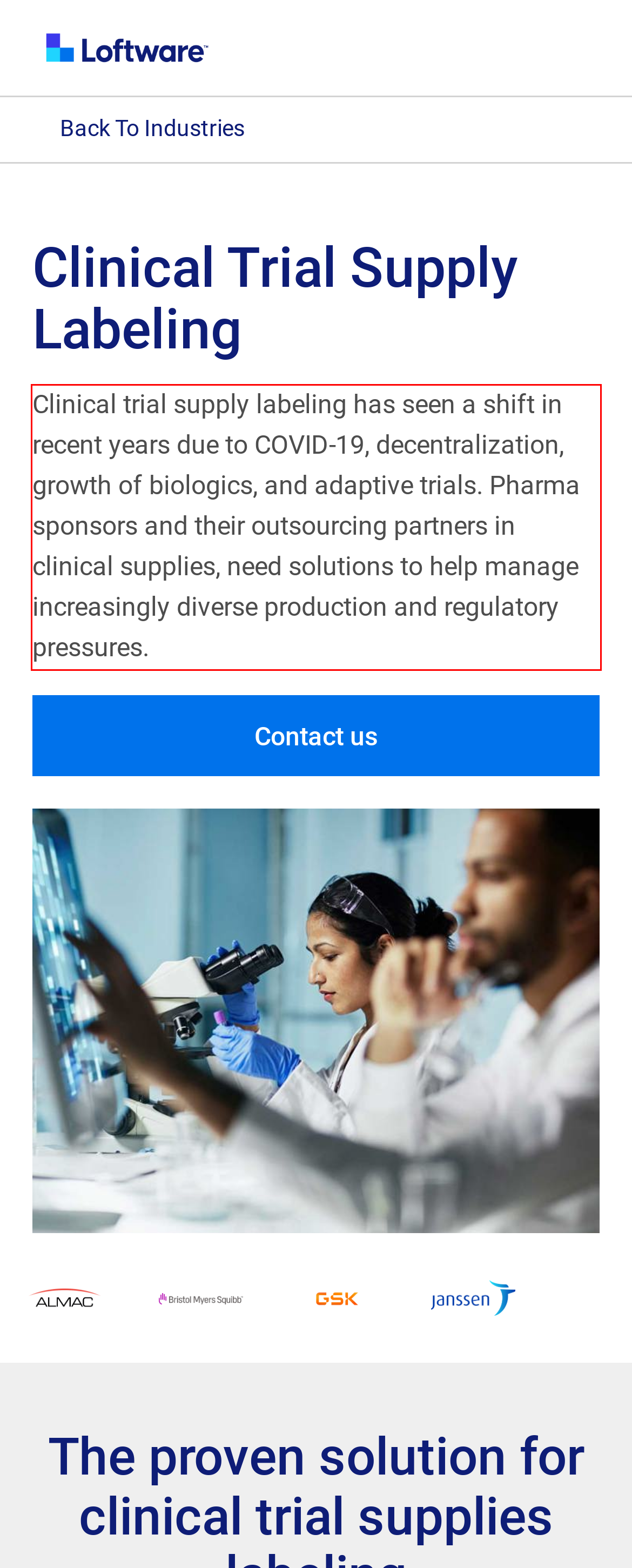You are provided with a screenshot of a webpage featuring a red rectangle bounding box. Extract the text content within this red bounding box using OCR.

Clinical trial supply labeling has seen a shift in recent years due to COVID-19, decentralization, growth of biologics, and adaptive trials. Pharma sponsors and their outsourcing partners in clinical supplies, need solutions to help manage increasingly diverse production and regulatory pressures.